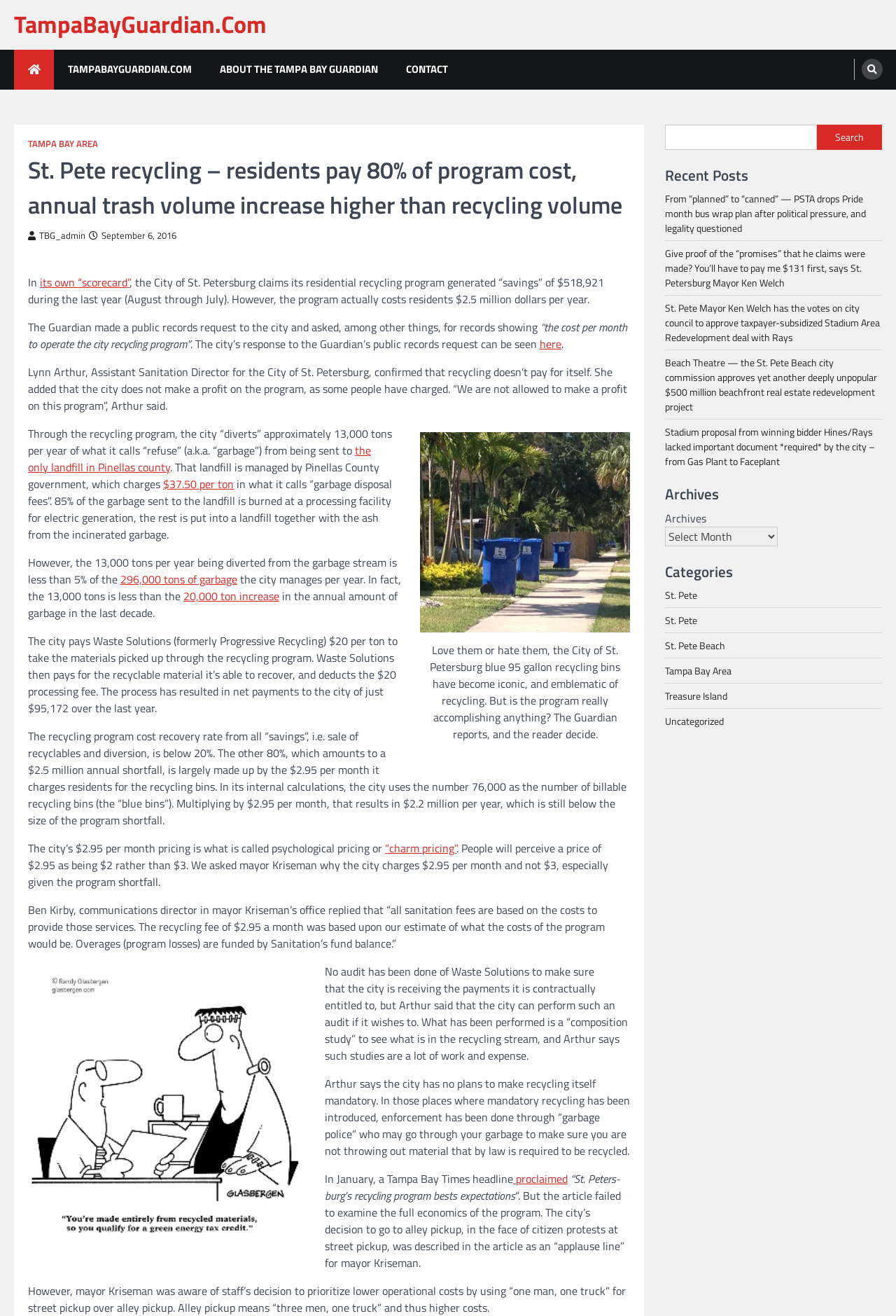What is the purpose of the 'composition study' mentioned in the article?
Look at the screenshot and respond with a single word or phrase.

to see what is in the recycling stream